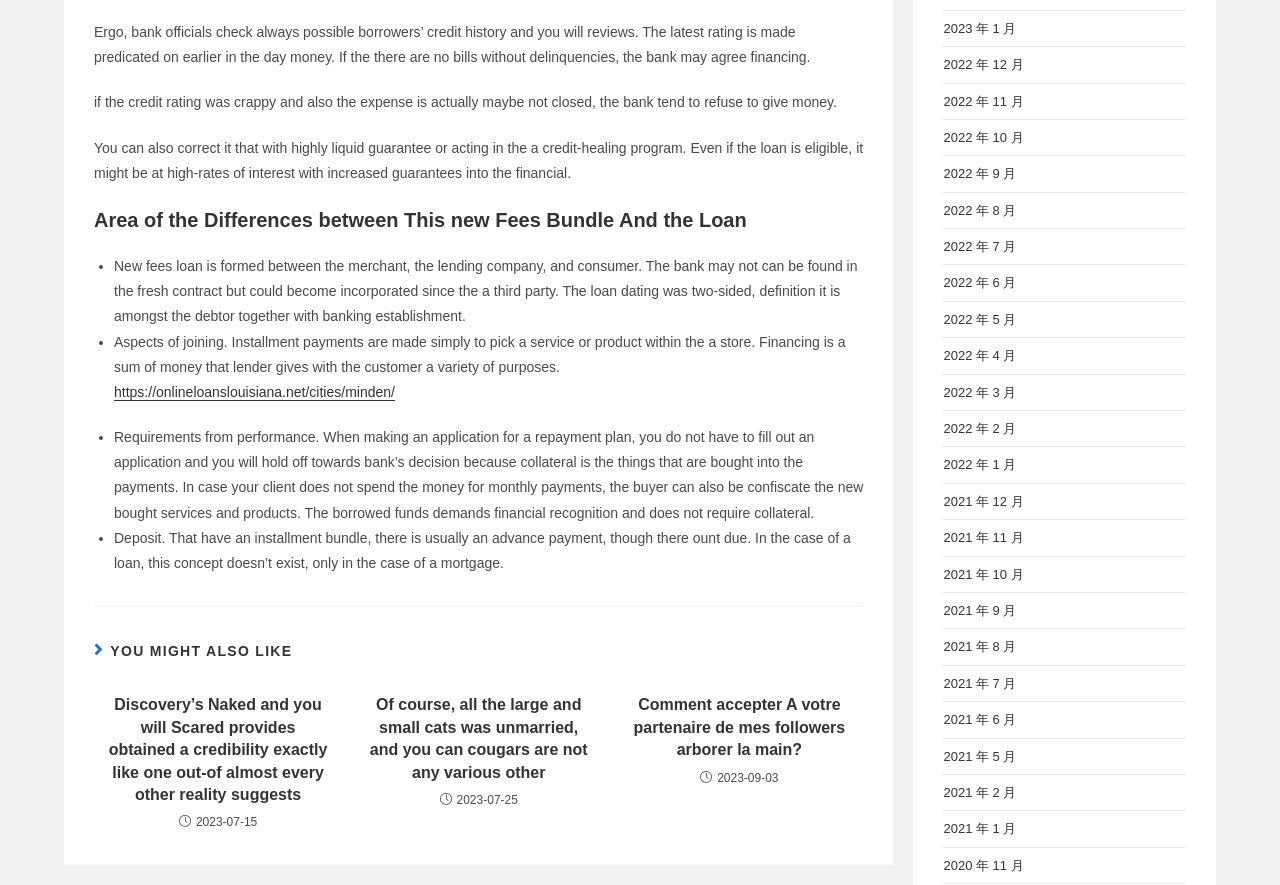What is required for a loan application?
Please provide a comprehensive and detailed answer to the question.

According to the text, when applying for a loan, financial recognition is required, and collateral is not necessary, unlike in an installment plan.